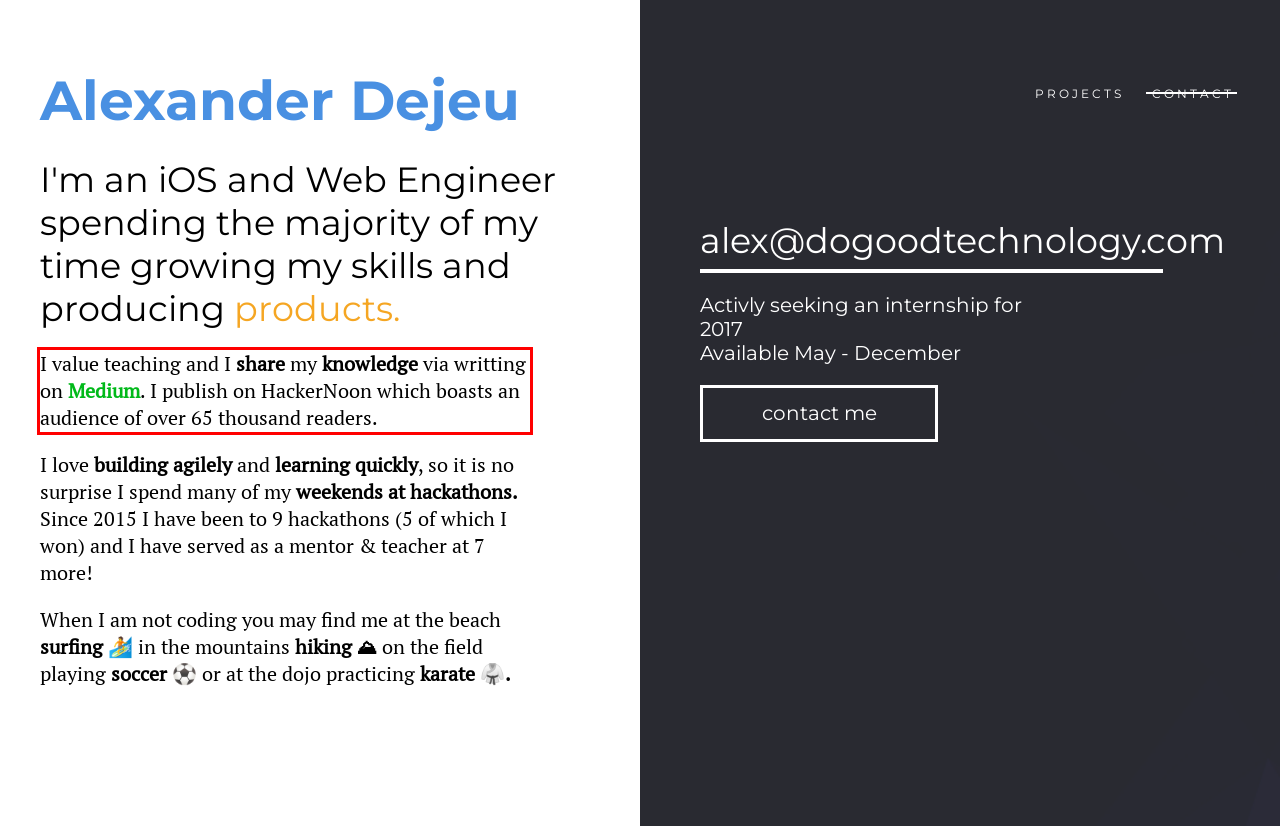Within the screenshot of the webpage, there is a red rectangle. Please recognize and generate the text content inside this red bounding box.

I value teaching and I share my knowledge via writting on Medium. I publish on HackerNoon which boasts an audience of over 65 thousand readers.